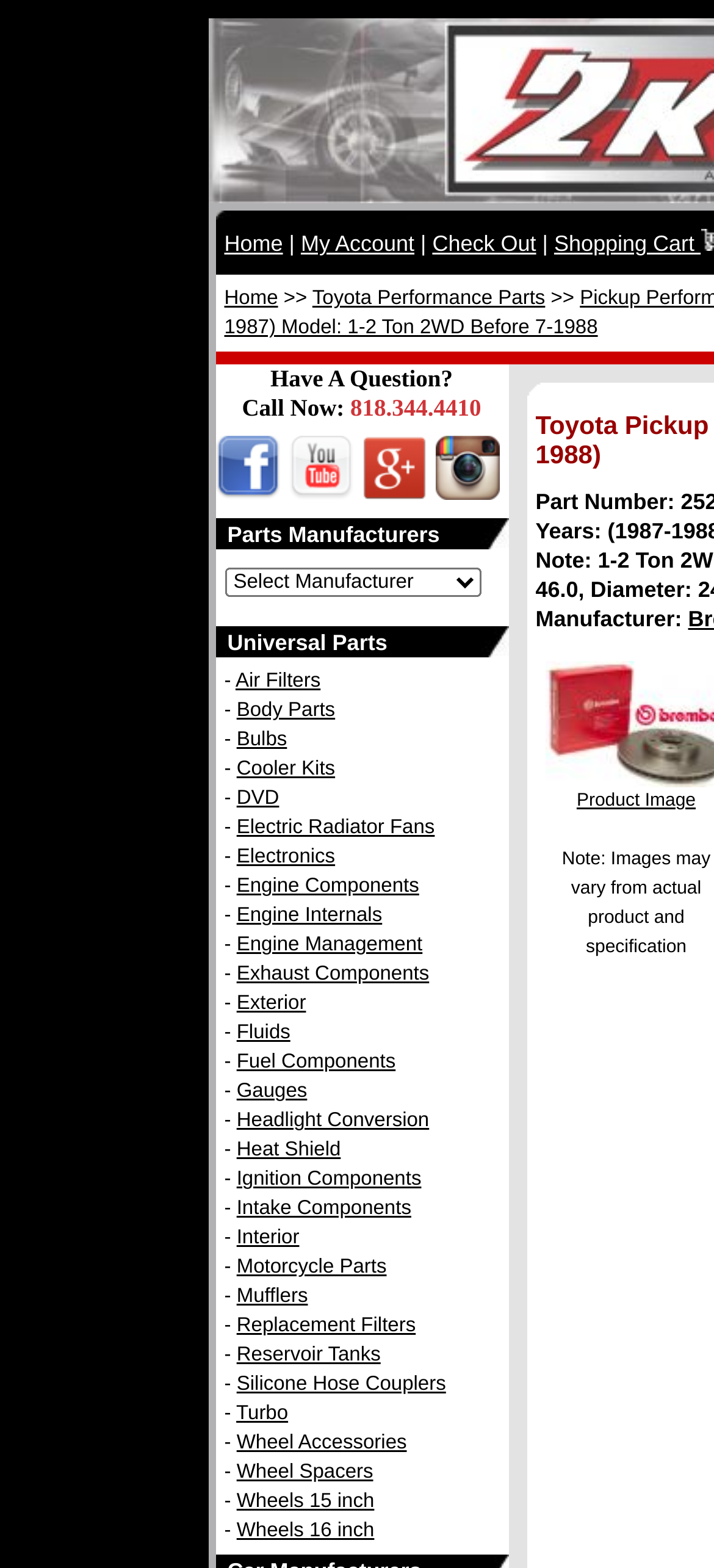Please respond to the question using a single word or phrase:
What is the manufacturer of the part?

Brembo